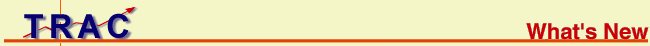Carefully examine the image and provide an in-depth answer to the question: What is the background color of the logo?

The overall design of the logo is set against a soft yellow background, which creates a balanced and professional appearance, and this background color is soft yellow.